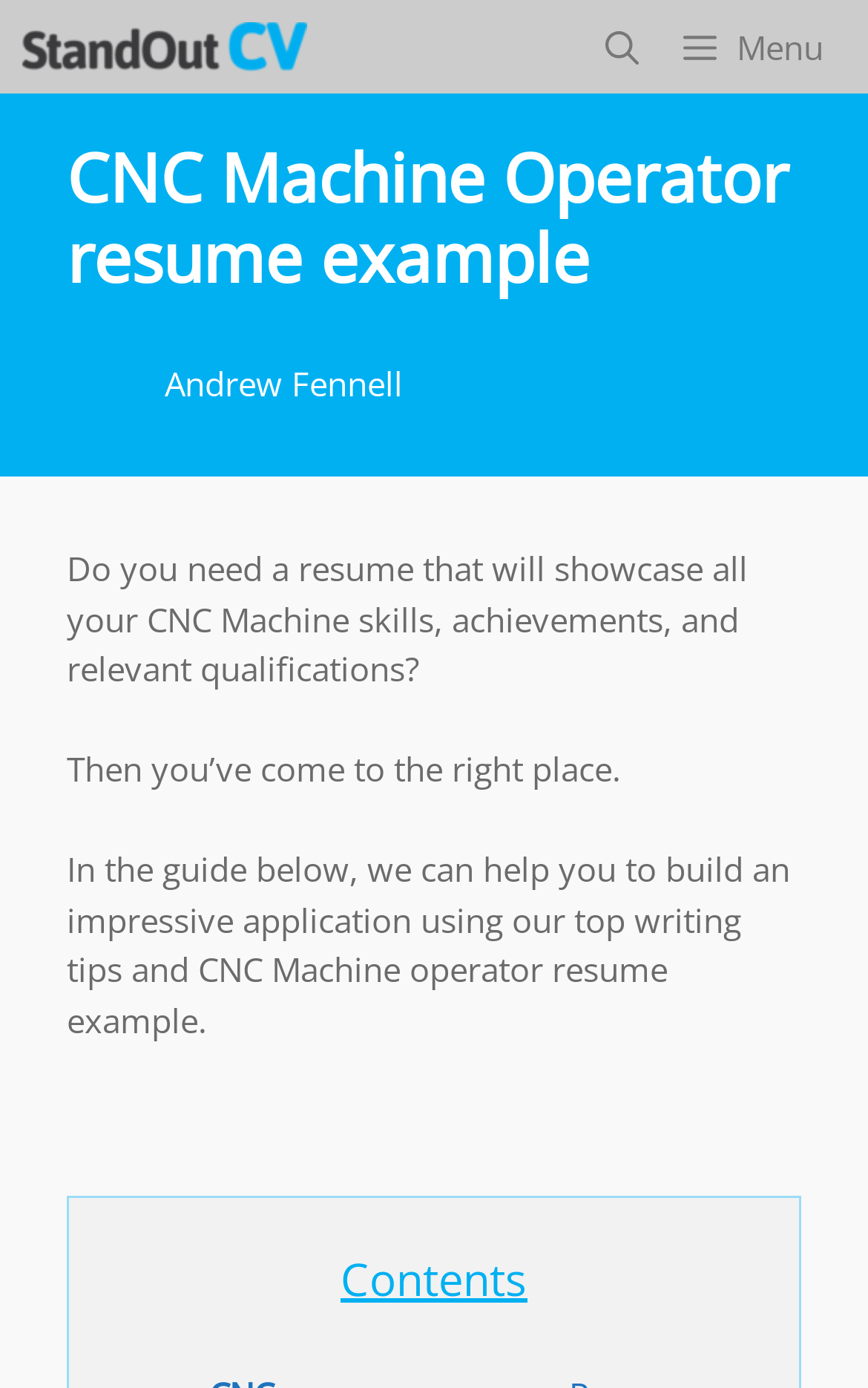What is the purpose of the guide?
Give a single word or phrase answer based on the content of the image.

To build an impressive application